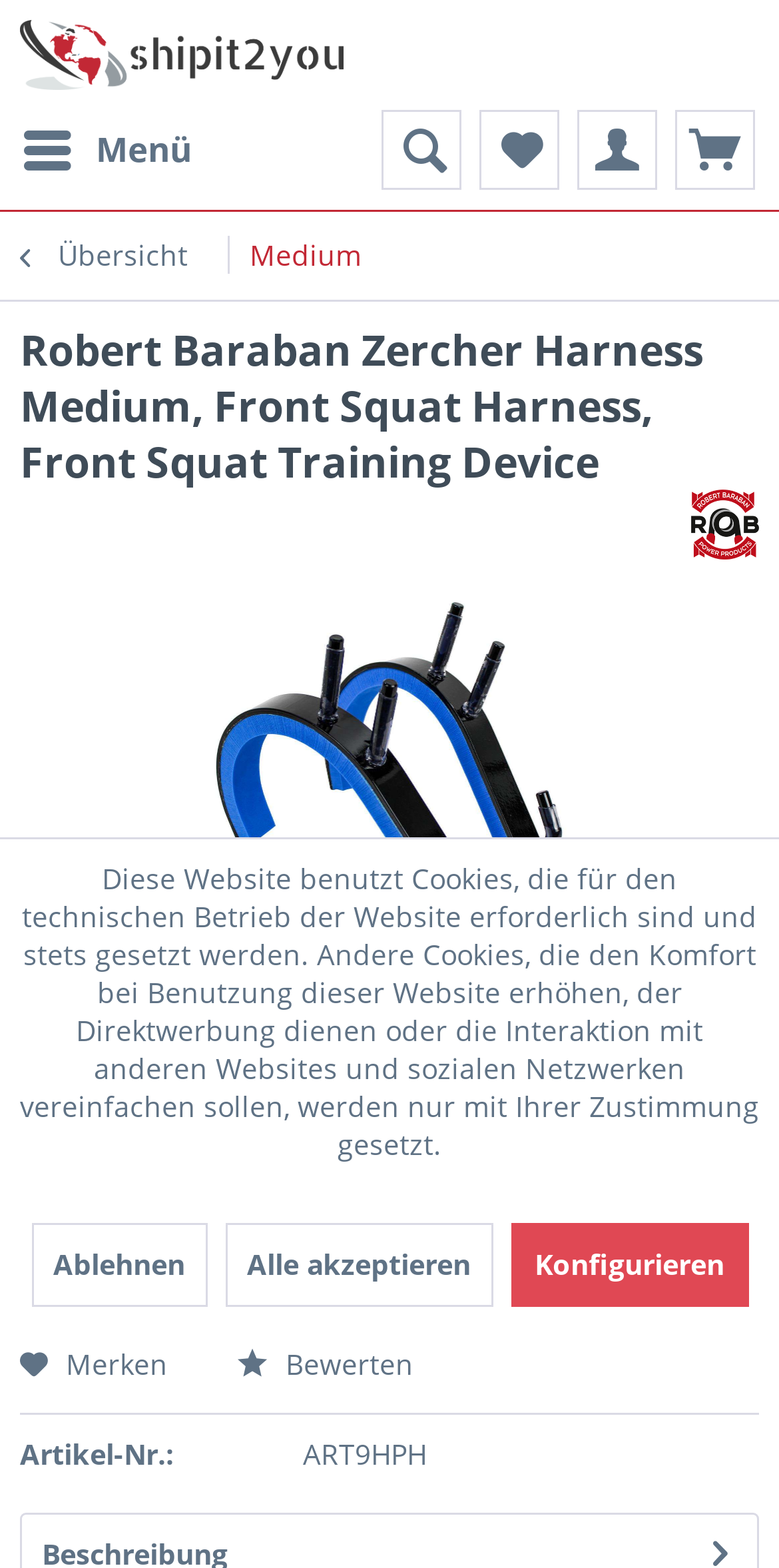Identify and extract the main heading of the webpage.

Robert Baraban Zercher Harness Medium, Front Squat Harness, Front Squat Training Device